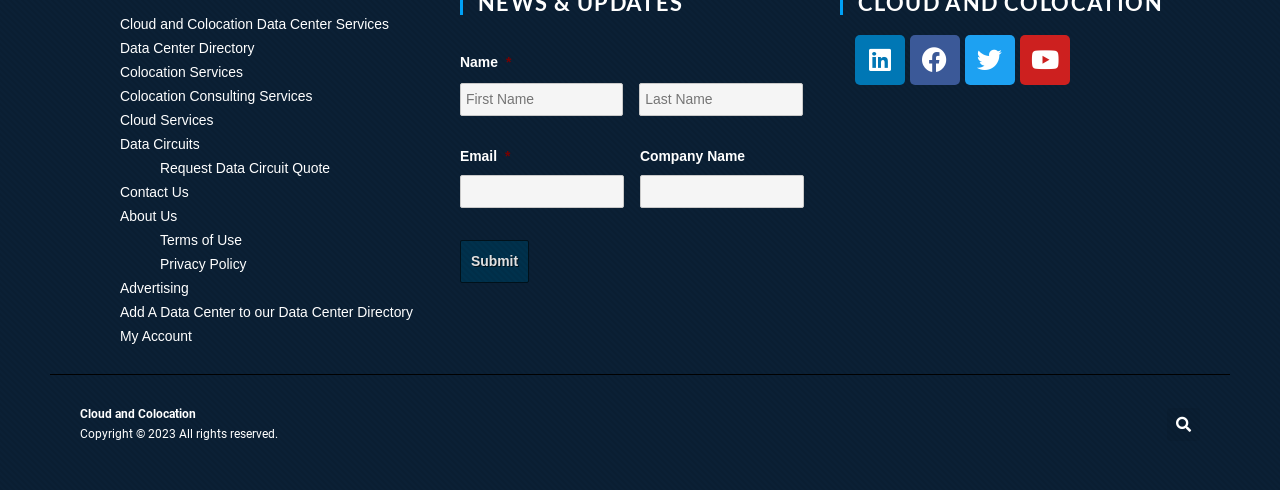Locate the bounding box coordinates of the clickable part needed for the task: "Contact us".

[0.094, 0.376, 0.147, 0.408]